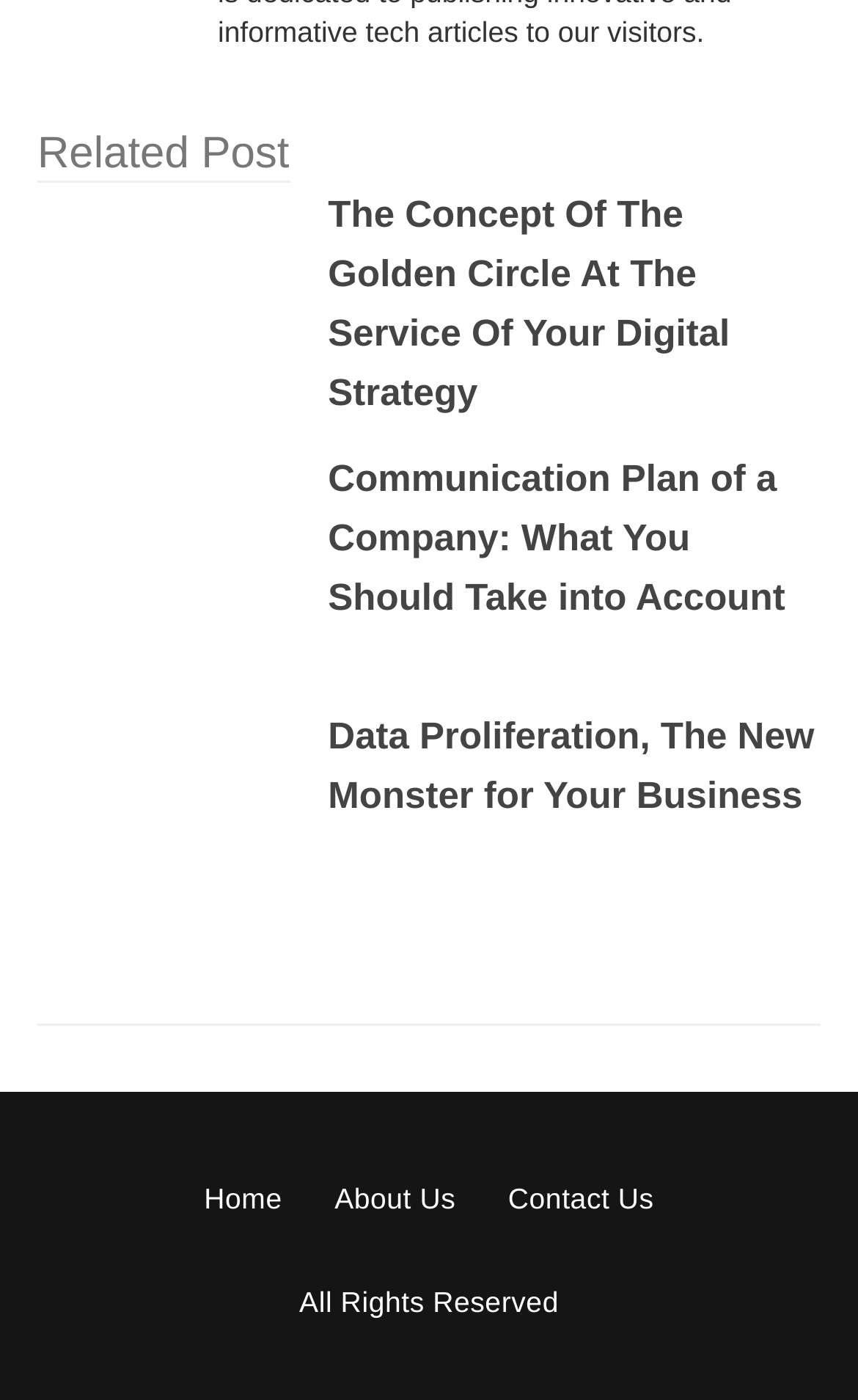Determine the bounding box coordinates for the UI element matching this description: "About Us".

[0.39, 0.844, 0.531, 0.868]